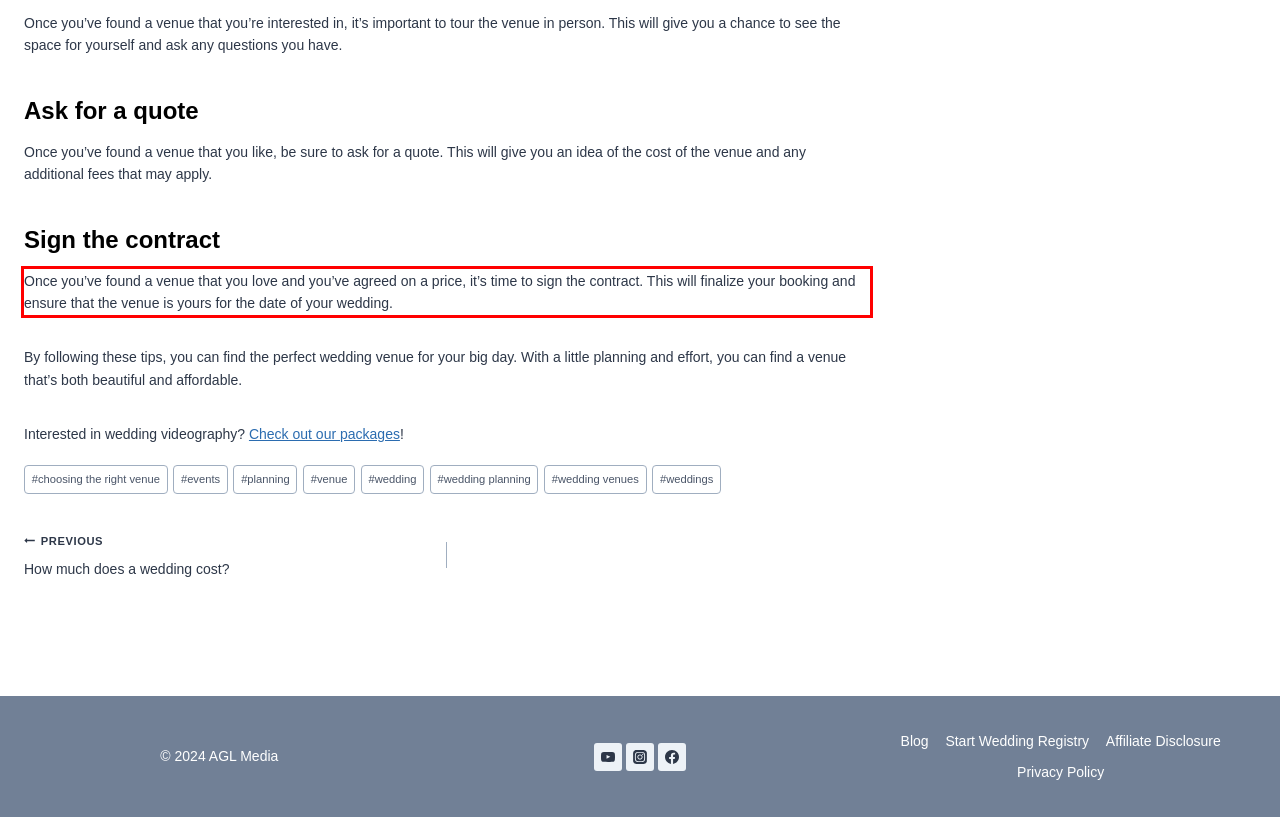Given a webpage screenshot, identify the text inside the red bounding box using OCR and extract it.

Once you’ve found a venue that you love and you’ve agreed on a price, it’s time to sign the contract. This will finalize your booking and ensure that the venue is yours for the date of your wedding.